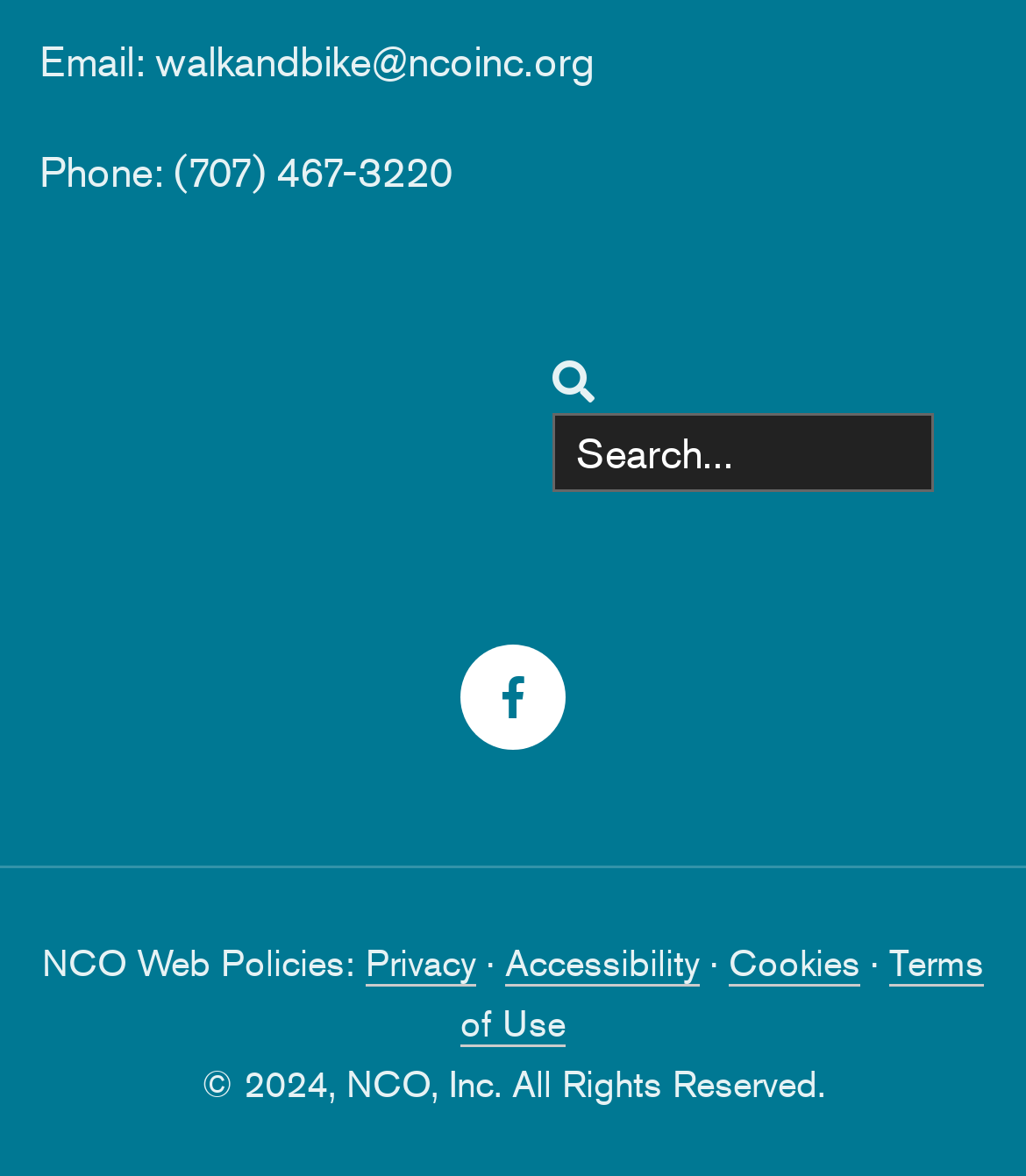Give a concise answer using one word or a phrase to the following question:
How many links are there in the footer?

5